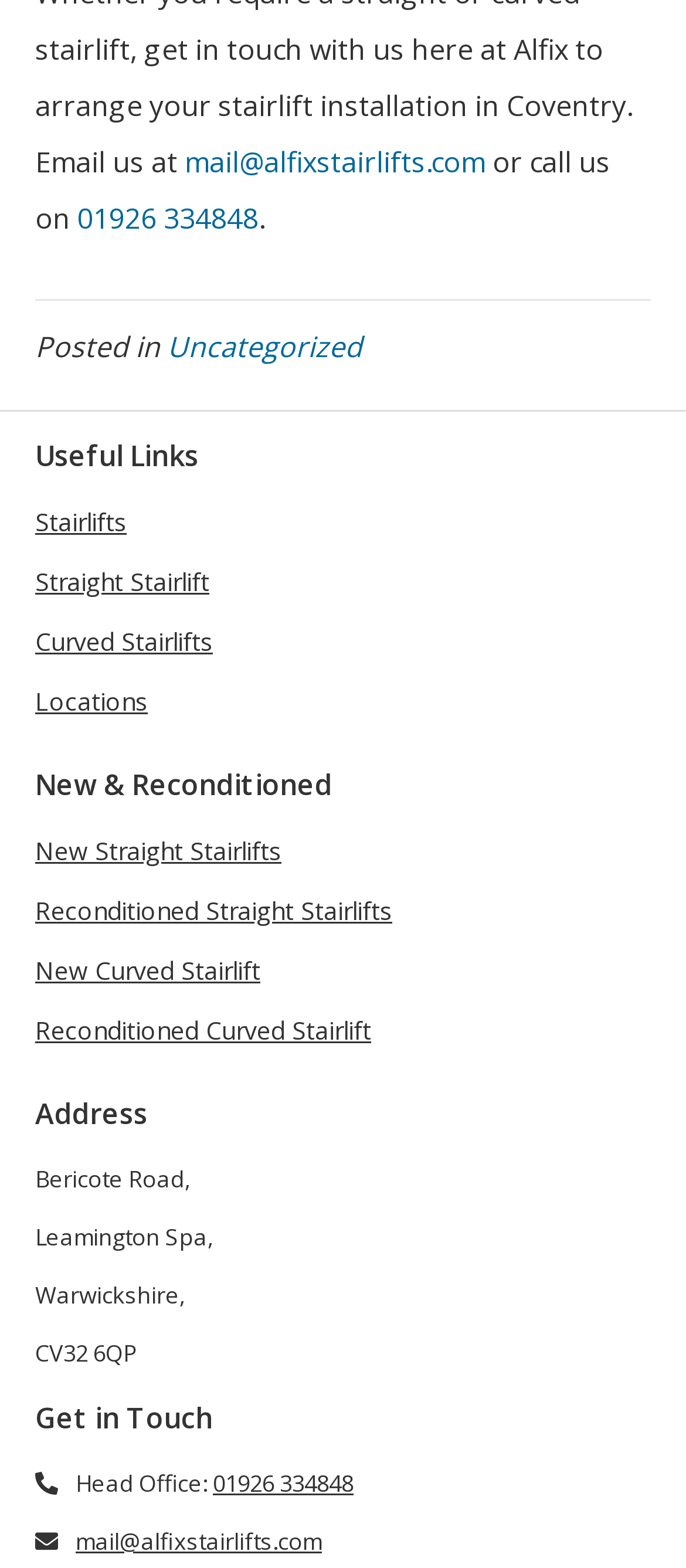How can I contact the stairlift company via email?
From the details in the image, answer the question comprehensively.

I found the email address by looking at the 'Get in Touch' section, where it provides the email address 'mail@alfixstairlifts.com' as a link.